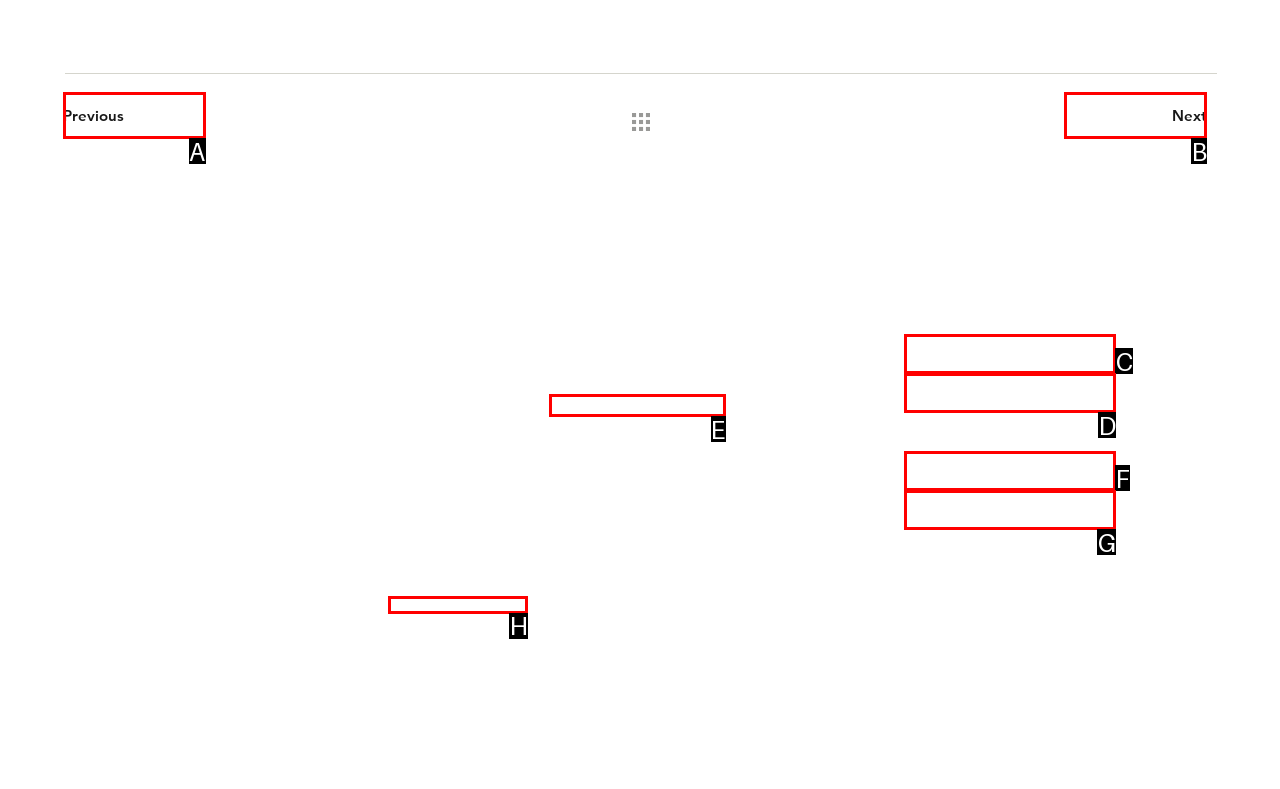Given the element description: ARCHITIZER, choose the HTML element that aligns with it. Indicate your choice with the corresponding letter.

F